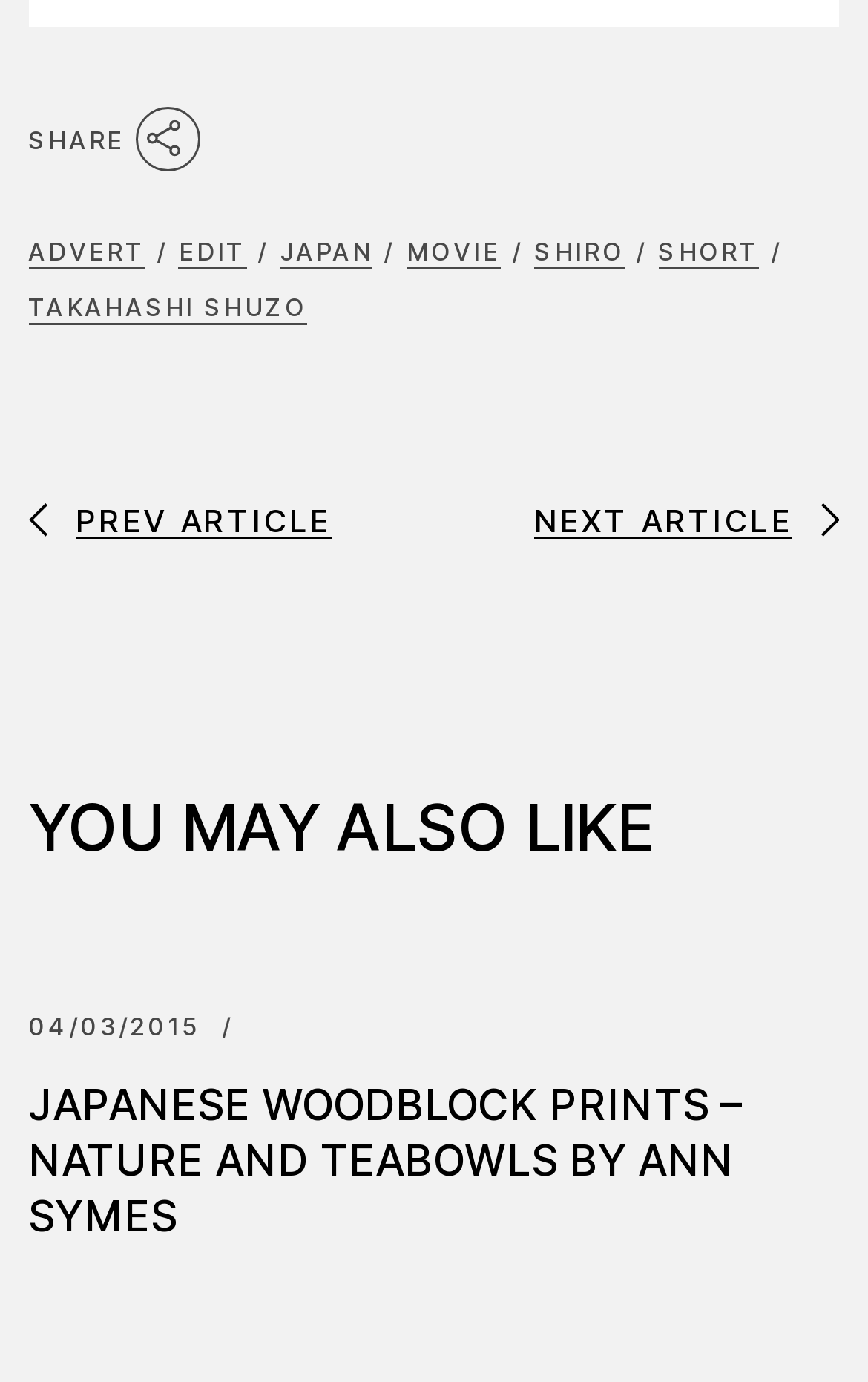How many links are there in the top navigation bar?
Please use the image to provide an in-depth answer to the question.

I counted the links in the top navigation bar, which are 'EDIT', 'JAPAN', 'MOVIE', 'SHIRO', and 'SHORT'. There are 5 links in total.